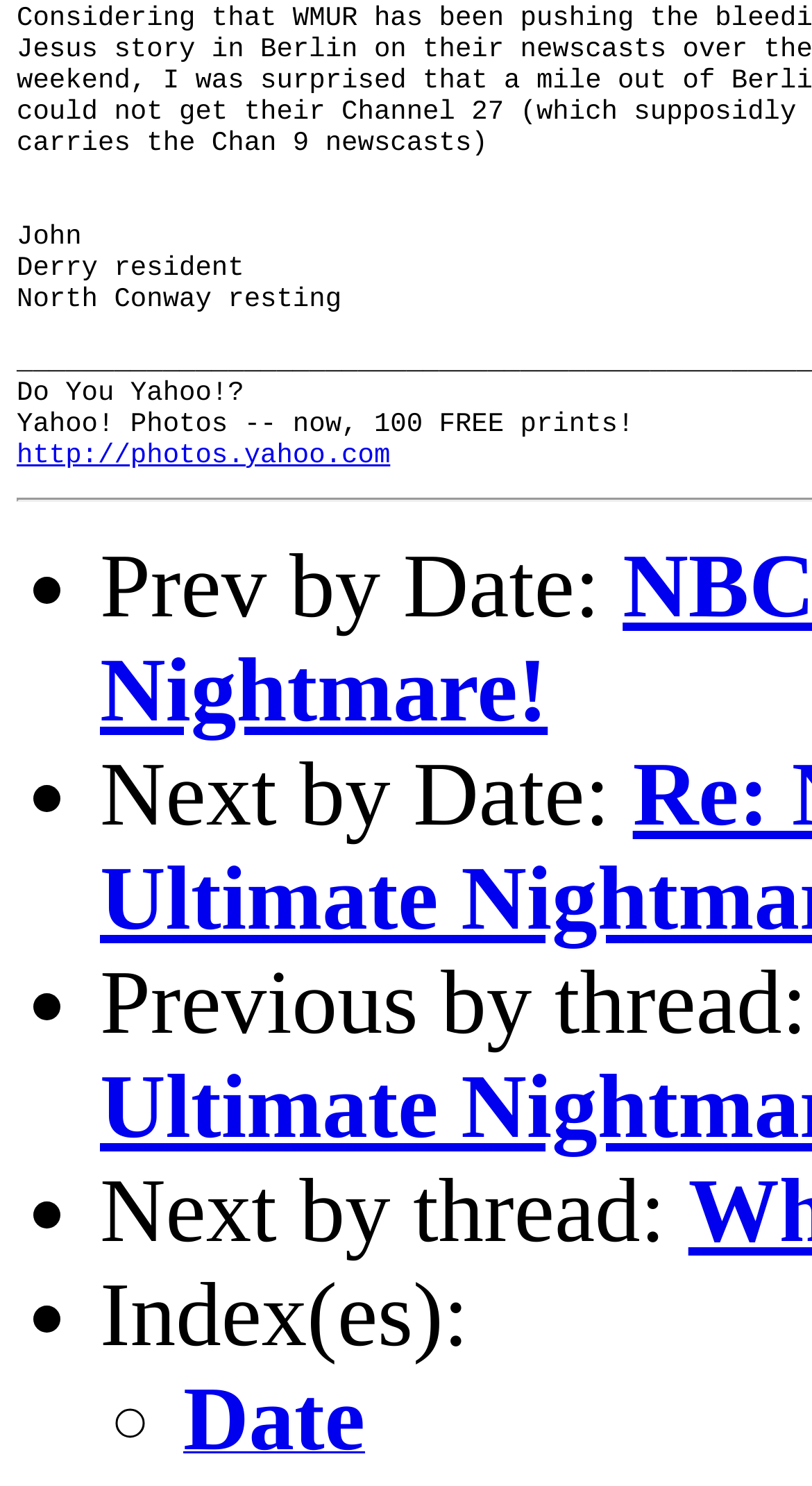What is the relationship between 'Date' and 'Next by thread:'?
Provide an in-depth and detailed explanation in response to the question.

The link 'Date' and the text 'Next by thread:' are related navigation links that suggest a chronological ordering of threads or conversations. The presence of 'Date' as a link implies that it is a way to navigate to a specific date or time period, while 'Next by thread:' suggests a way to navigate to the next thread or conversation.